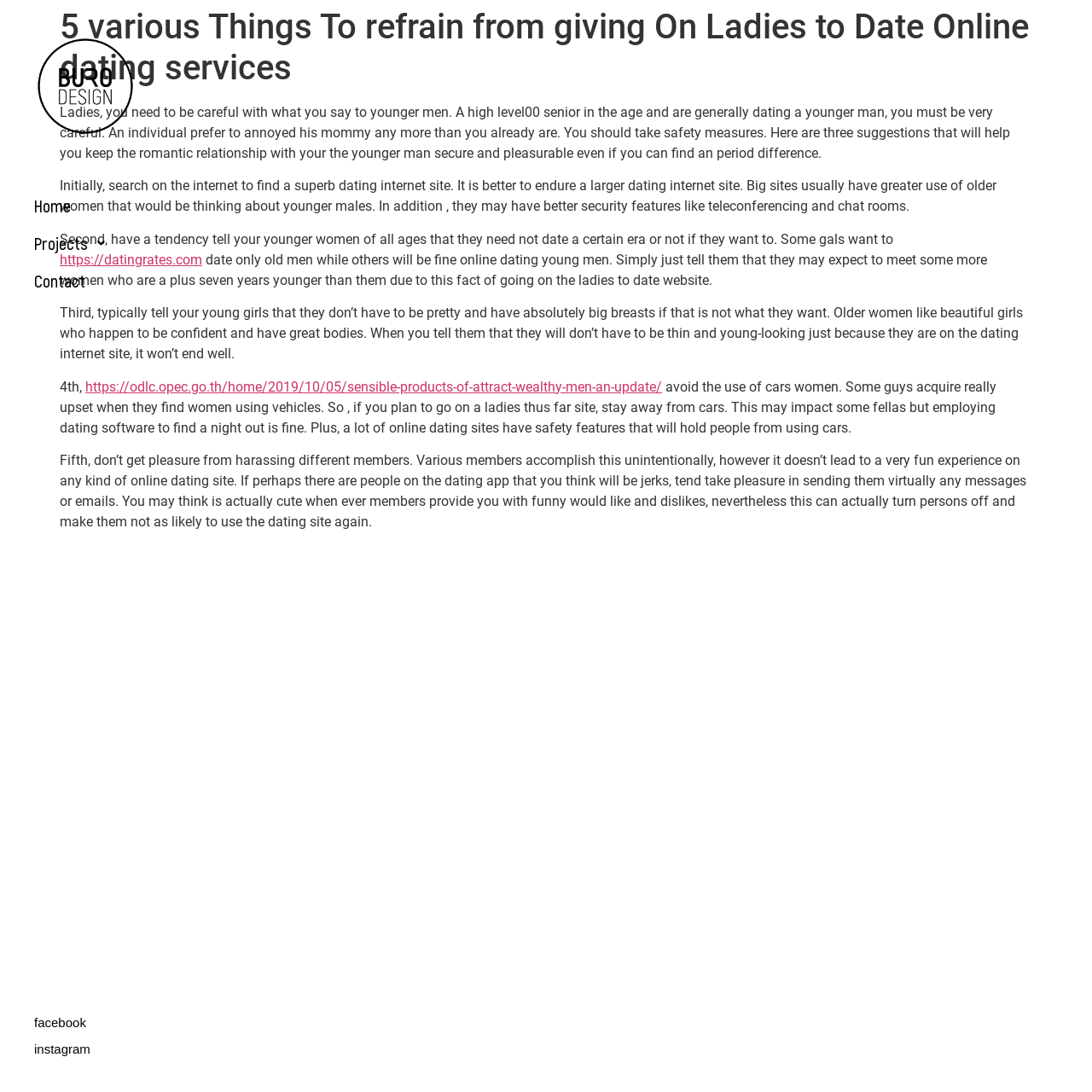What is the author's warning about cars?
Please provide a comprehensive and detailed answer to the question.

The author warns older women who are using online dating sites to avoid using cars, as some men may get upset if they find out that women are using cars, and this may impact their experience on the dating site.